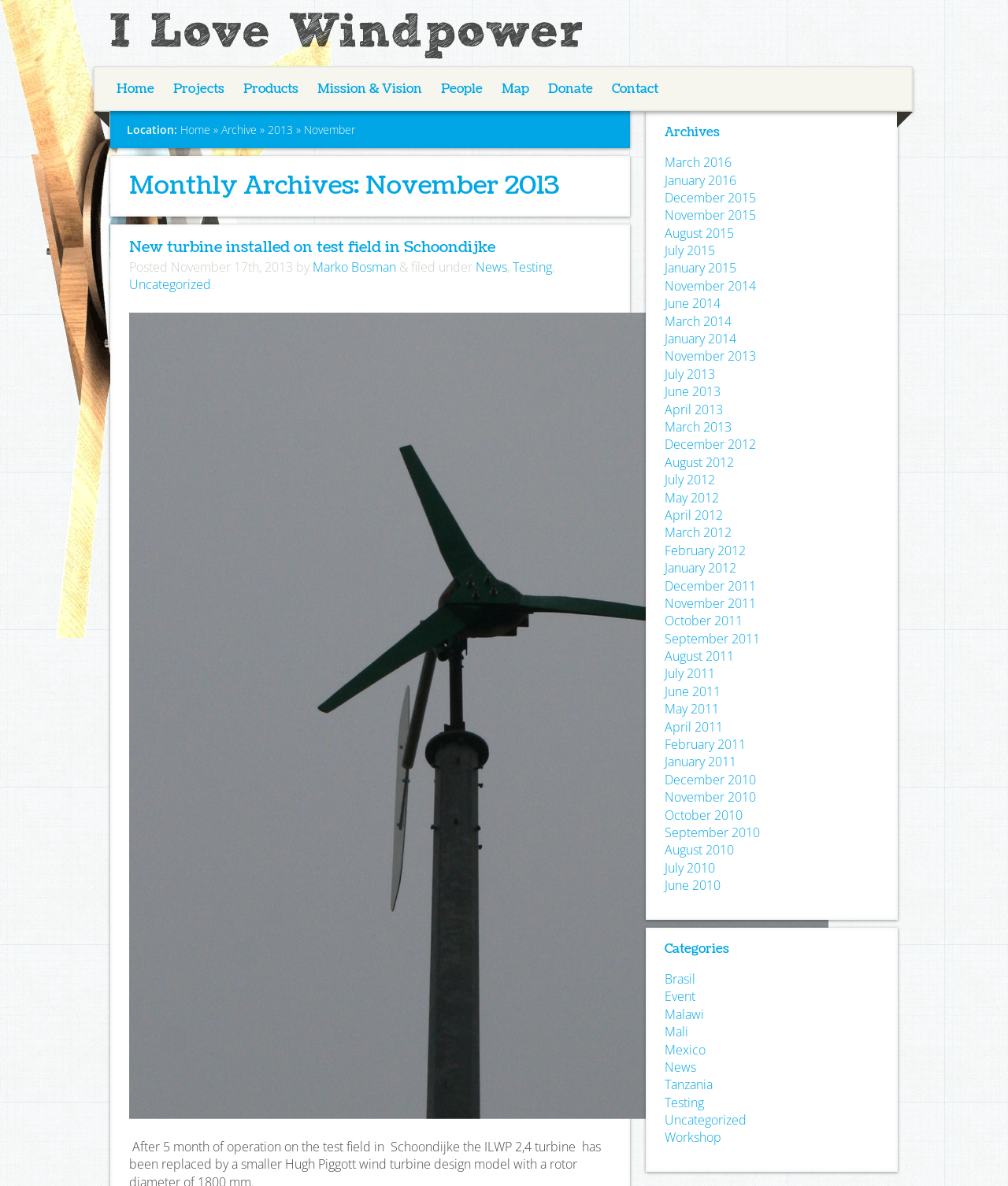Find the bounding box coordinates for the area that must be clicked to perform this action: "Click on the 'Home' link".

[0.109, 0.065, 0.159, 0.086]